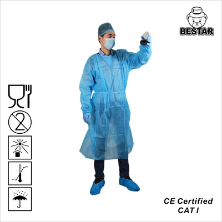Please examine the image and provide a detailed answer to the question: What is the purpose of the isolation gown?

The purpose of the isolation gown can be inferred from the caption, which states that the gown is designed to provide protection in various settings, including healthcare or industrial applications, highlighting the importance of safety attire in maintaining hygiene and preventing contamination.